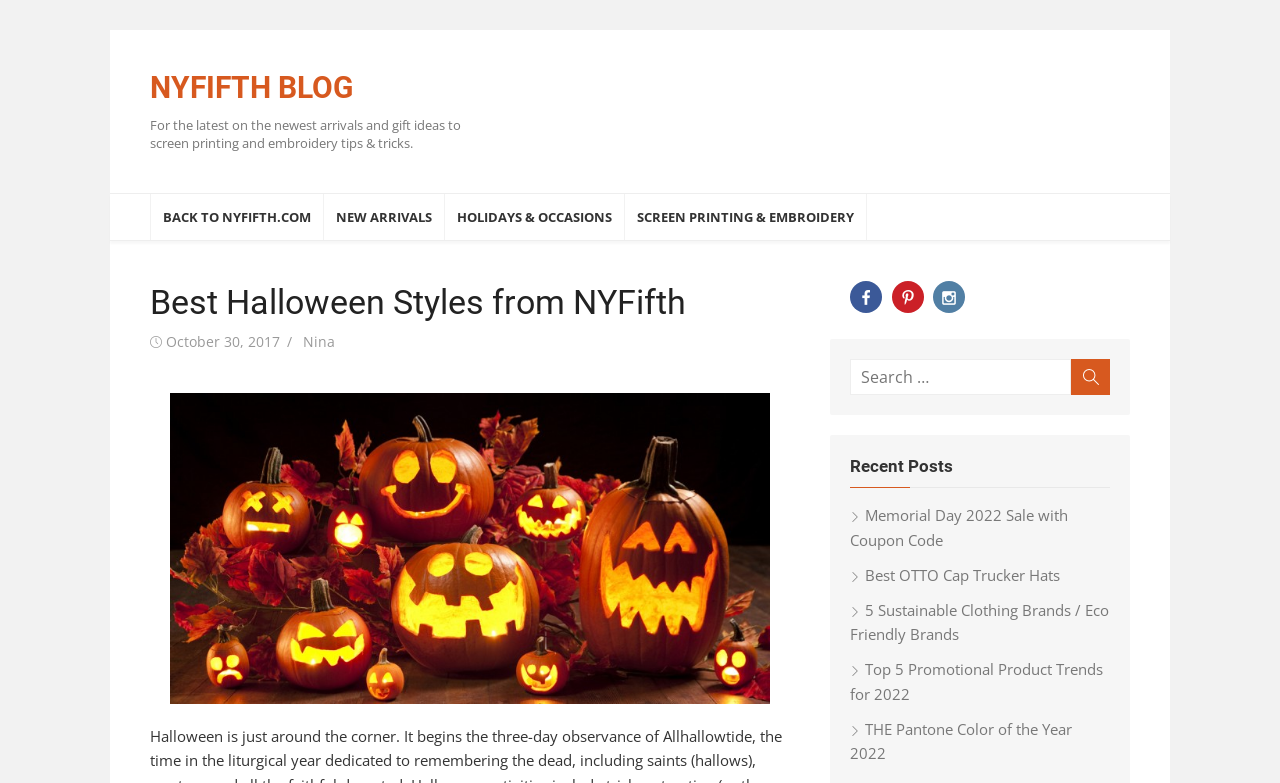Please identify the bounding box coordinates of the area that needs to be clicked to fulfill the following instruction: "Search for something."

[0.664, 0.458, 0.867, 0.504]